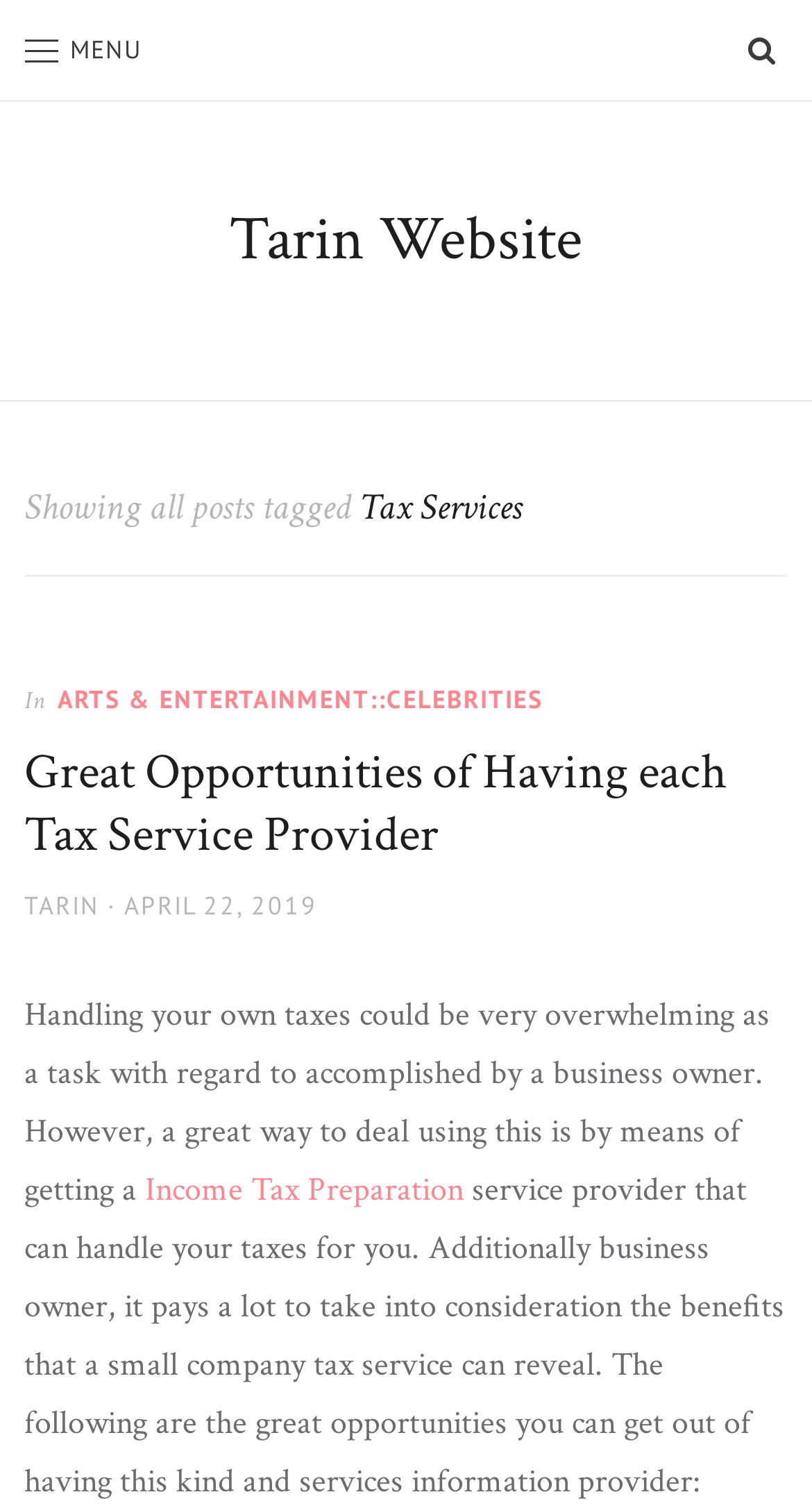Can you pinpoint the bounding box coordinates for the clickable element required for this instruction: "View product description"? The coordinates should be four float numbers between 0 and 1, i.e., [left, top, right, bottom].

None